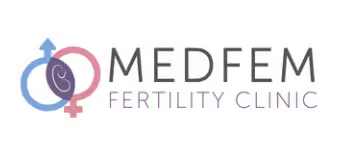What is the clinic's specialization?
Based on the image content, provide your answer in one word or a short phrase.

Fertility issues